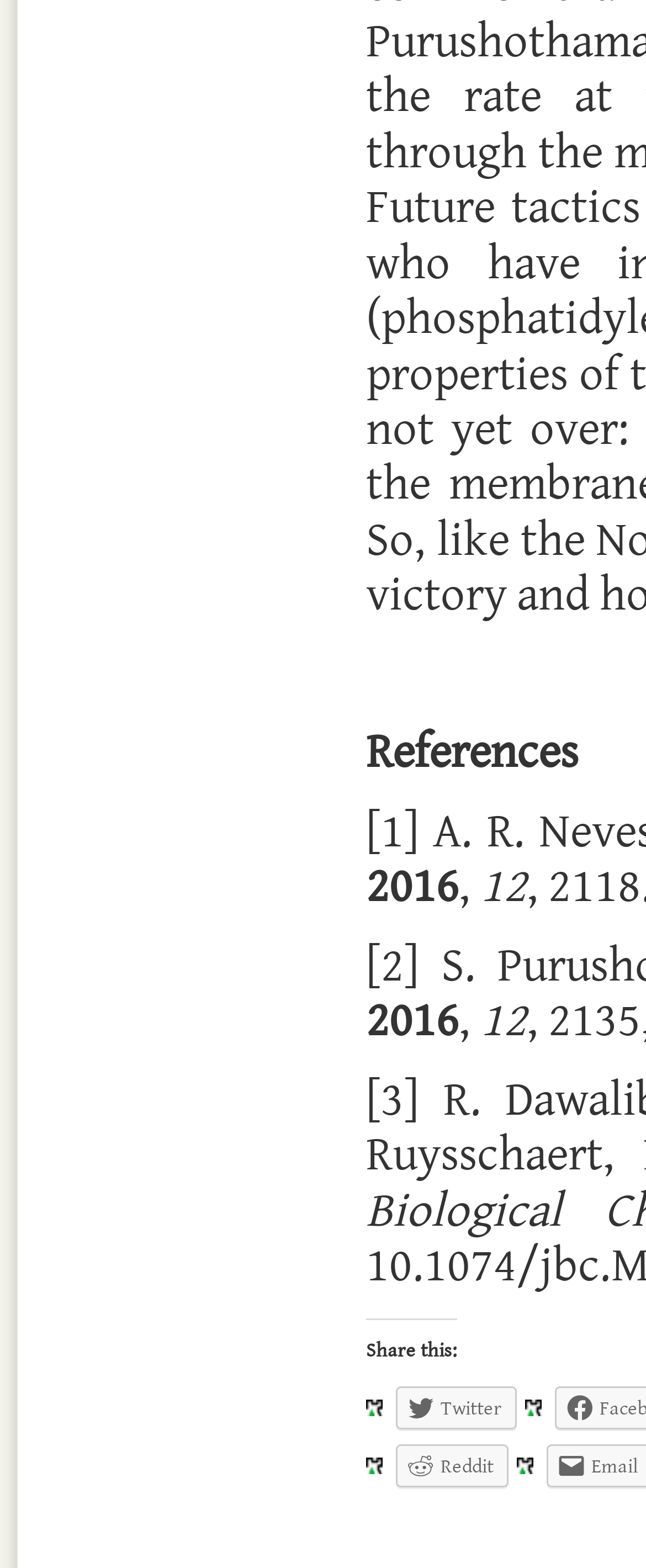Answer the following query concisely with a single word or phrase:
What is the year mentioned in the webpage?

2016